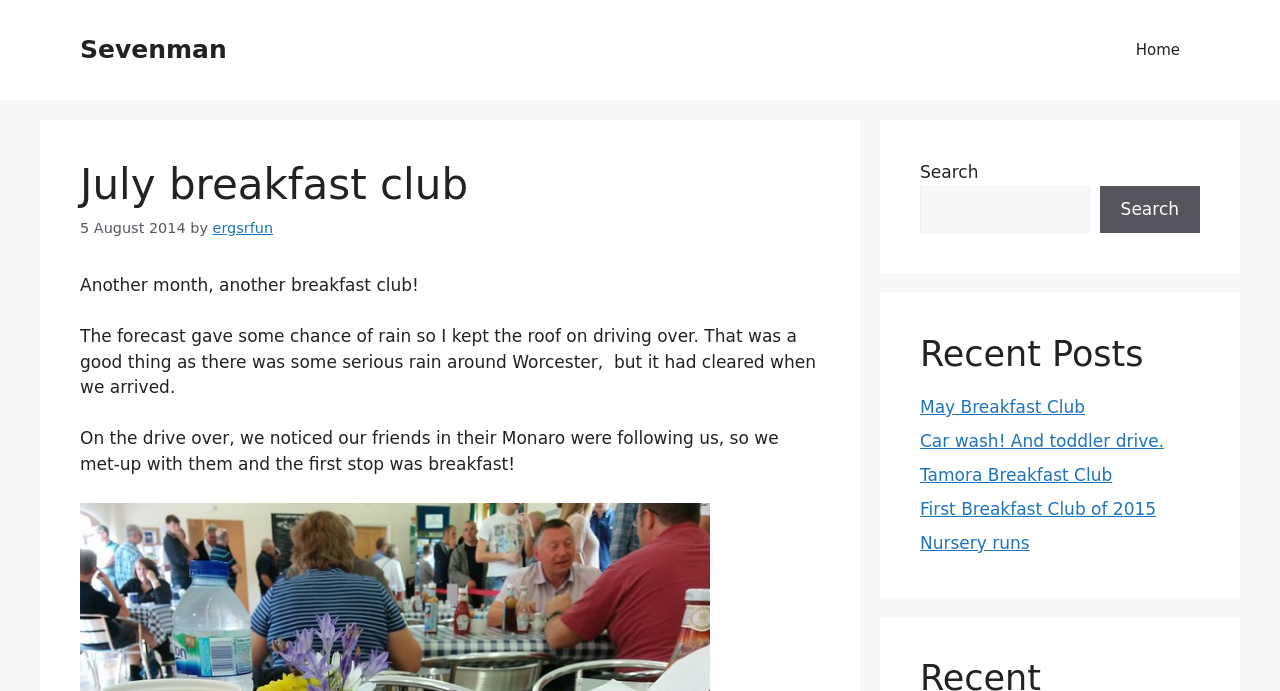Find the UI element described as: "Car wash! And toddler drive." and predict its bounding box coordinates. Ensure the coordinates are four float numbers between 0 and 1, [left, top, right, bottom].

[0.719, 0.624, 0.909, 0.653]